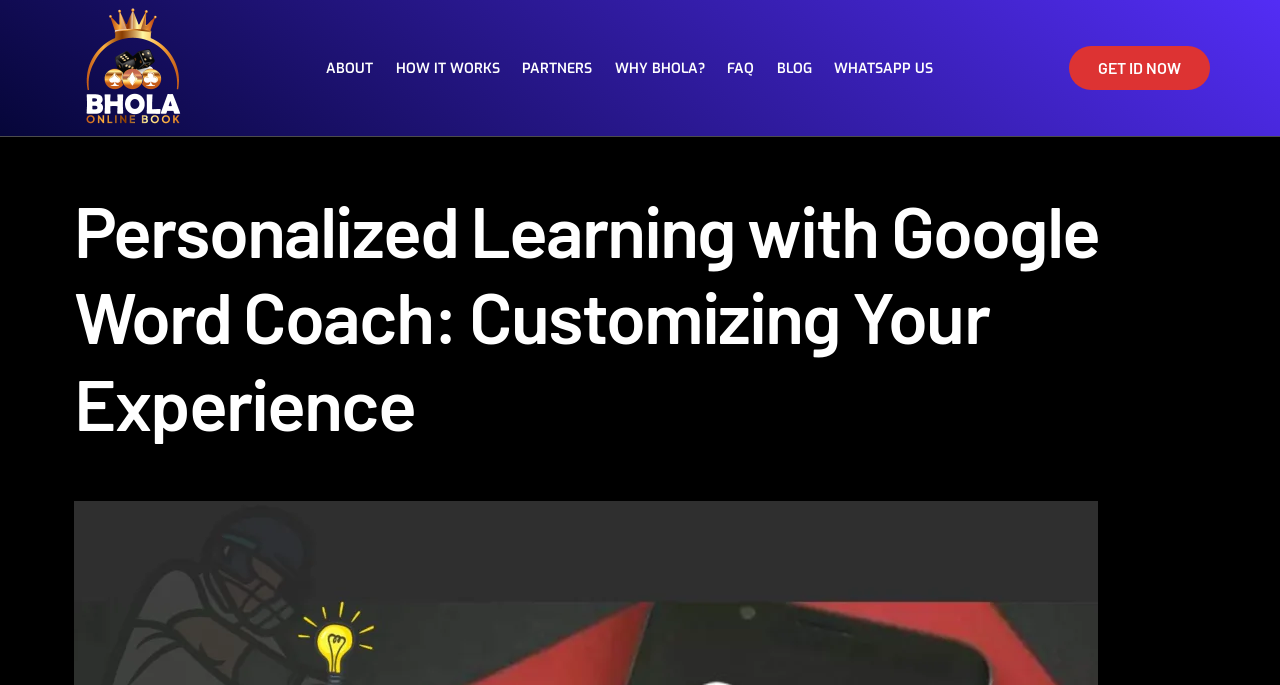With reference to the image, please provide a detailed answer to the following question: What is the topic of the main heading?

I found the main heading by looking at the header element with the text 'Personalized Learning with Google Word Coach: Customizing Your Experience'. The topic of the main heading is personalized learning with Google Word Coach.